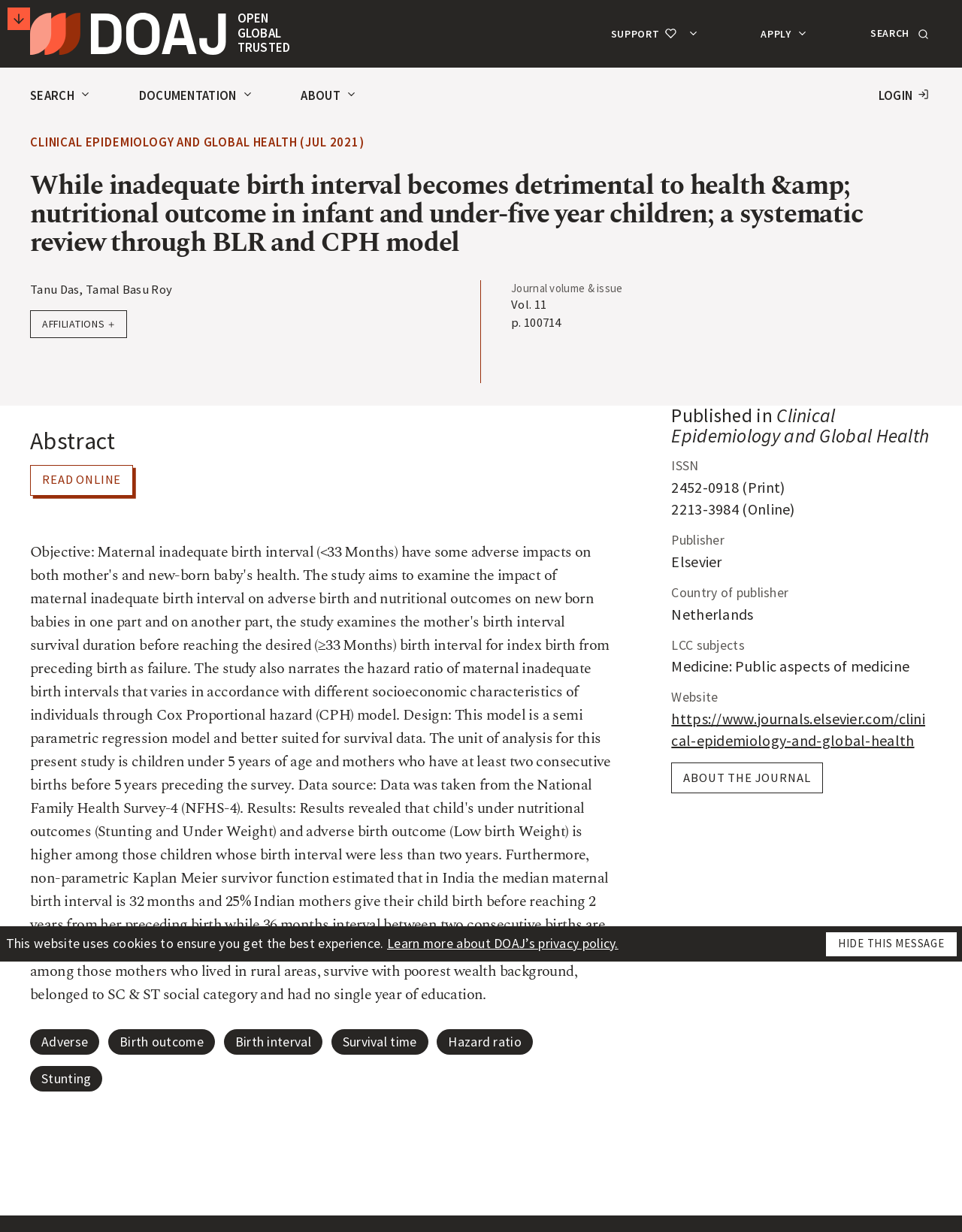Please find the bounding box coordinates of the element's region to be clicked to carry out this instruction: "View the affiliations of the authors".

[0.031, 0.252, 0.132, 0.274]